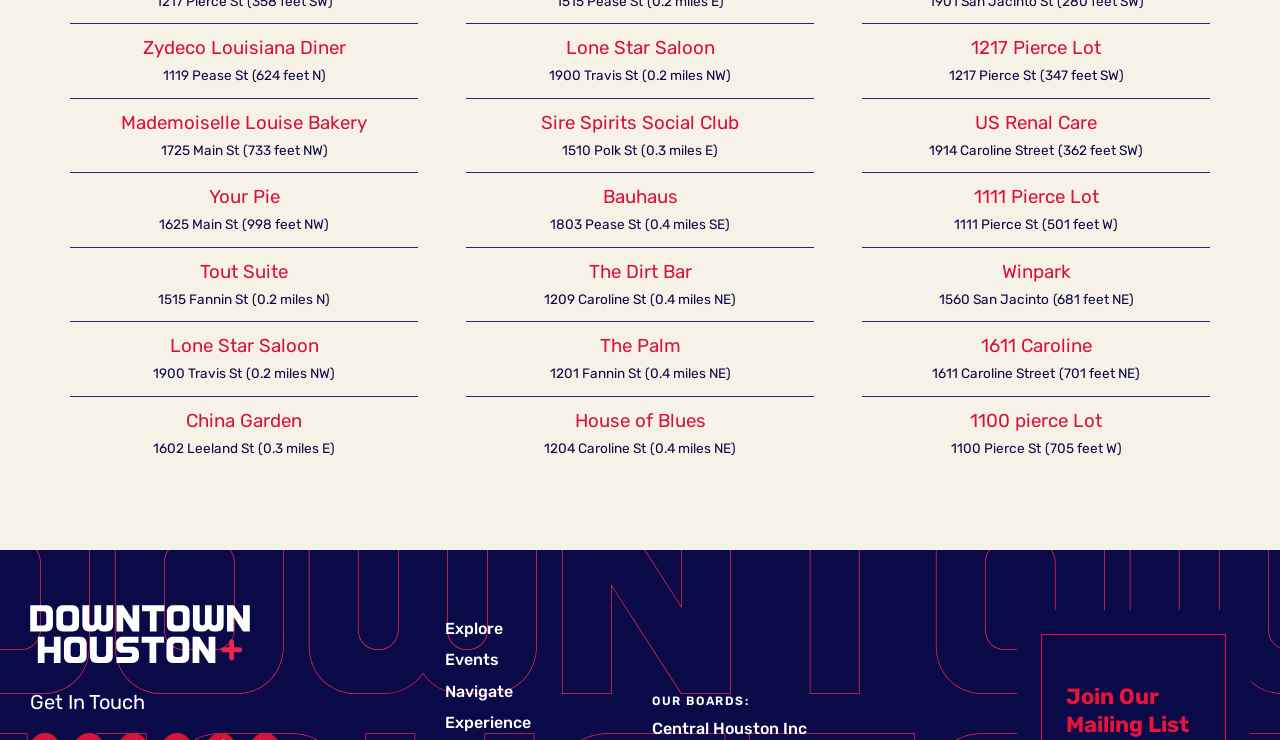Find the bounding box coordinates of the element to click in order to complete the given instruction: "Get In Touch."

[0.023, 0.933, 0.113, 0.965]